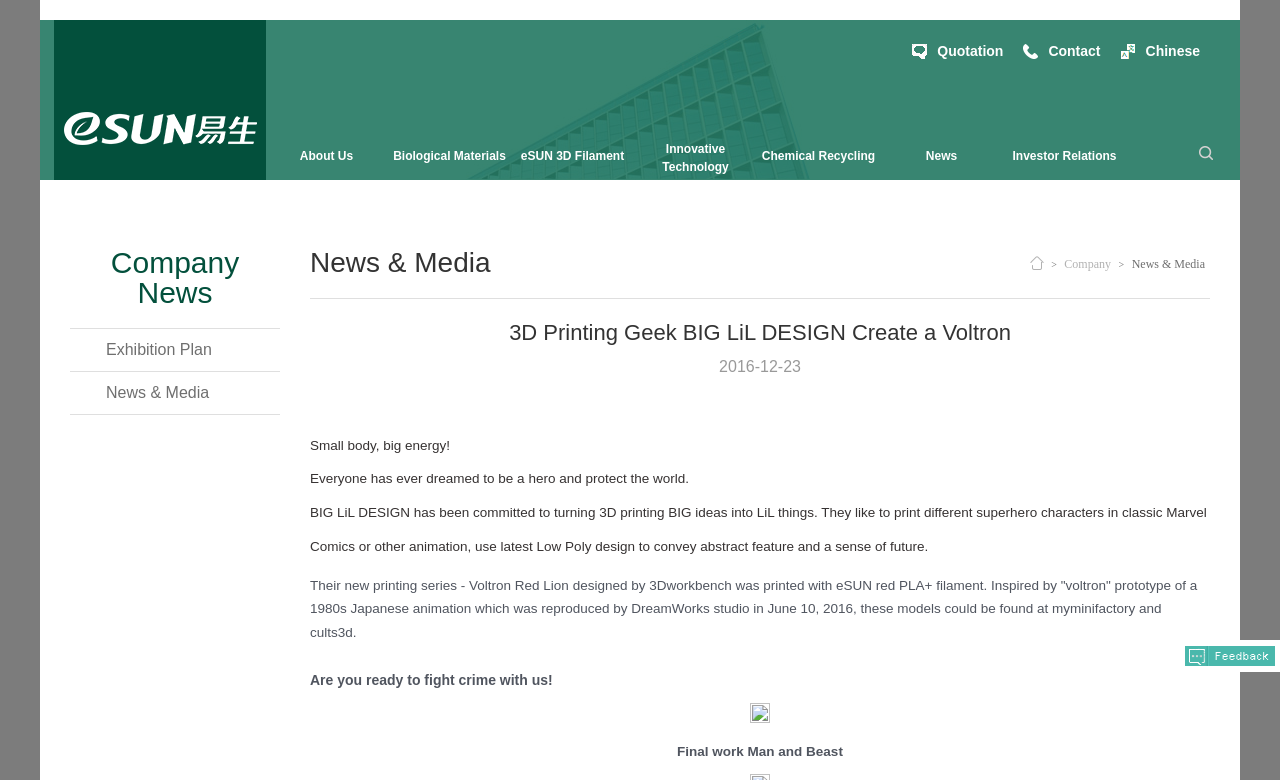Identify the bounding box coordinates necessary to click and complete the given instruction: "Check 'News & Media'".

[0.242, 0.318, 0.383, 0.356]